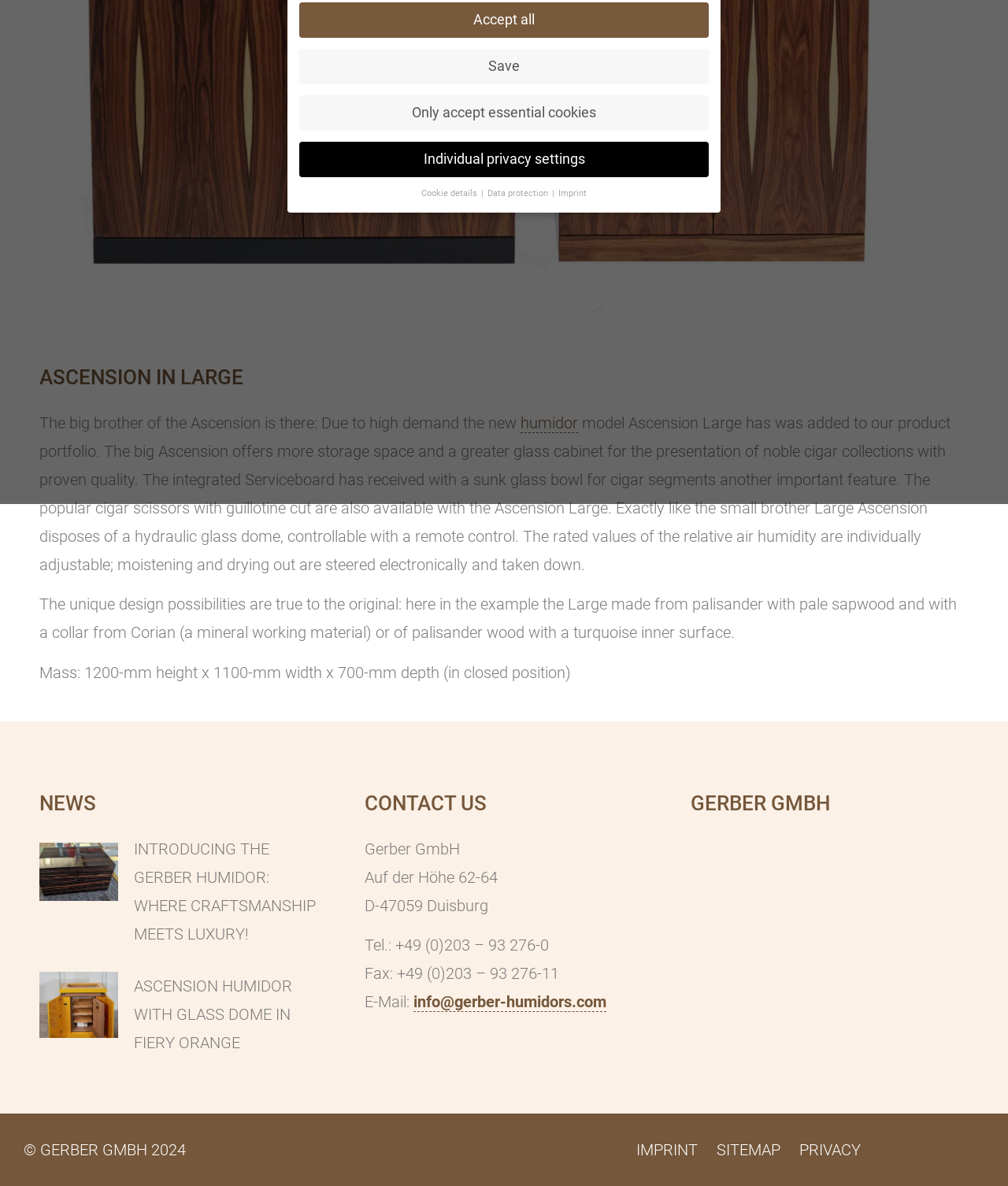Please predict the bounding box coordinates (top-left x, top-left y, bottom-right x, bottom-right y) for the UI element in the screenshot that fits the description: Individual privacy settings

[0.297, 0.119, 0.703, 0.15]